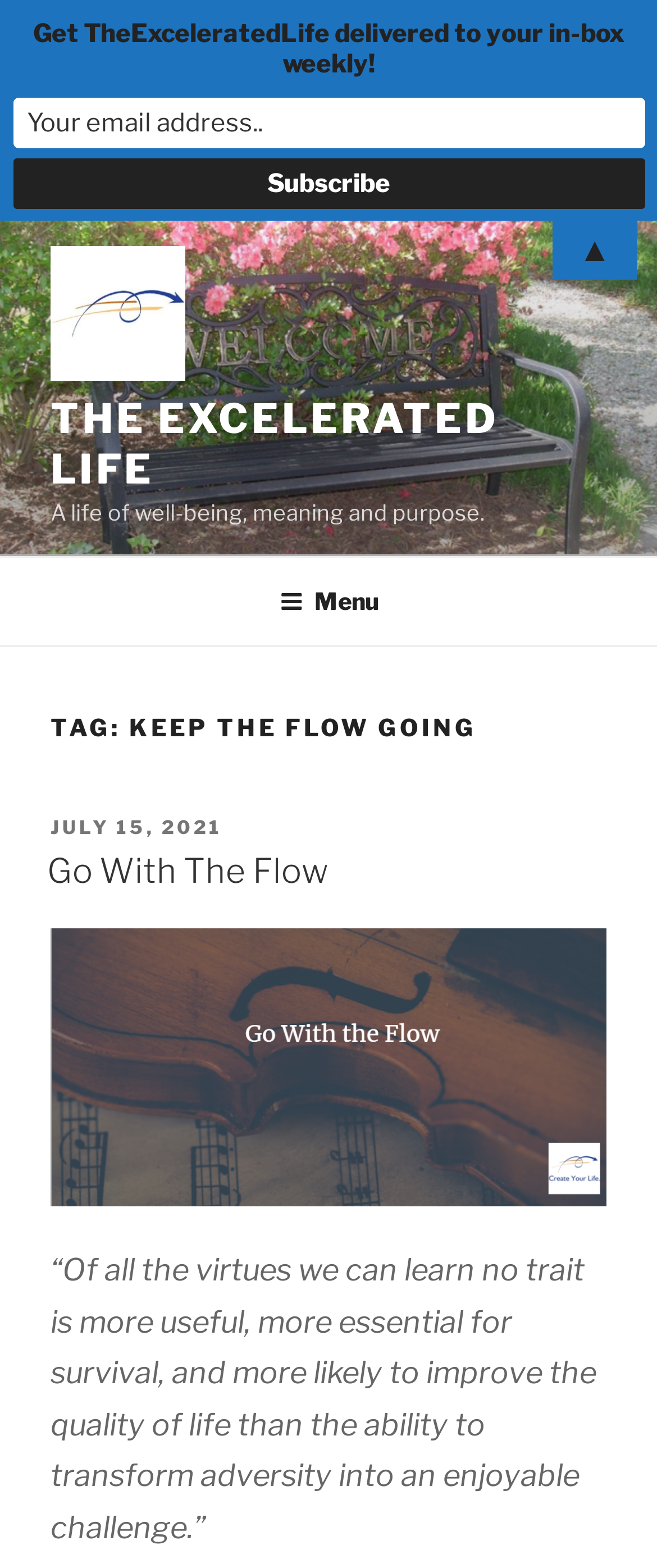Please determine the bounding box coordinates for the element with the description: "The Excelerated Life".

[0.077, 0.251, 0.758, 0.315]